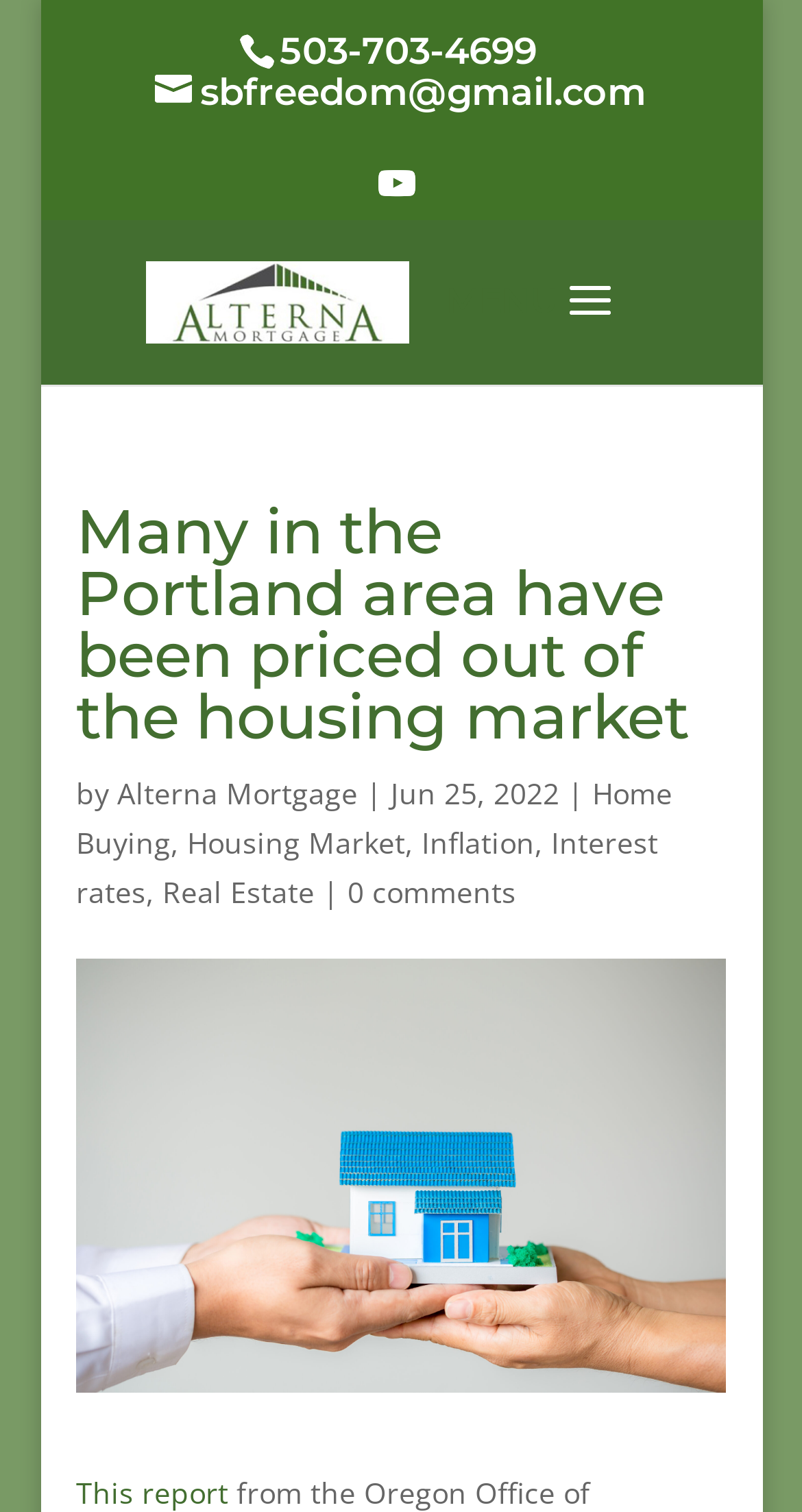Use a single word or phrase to answer the question:
How many comments does the report have?

0 comments